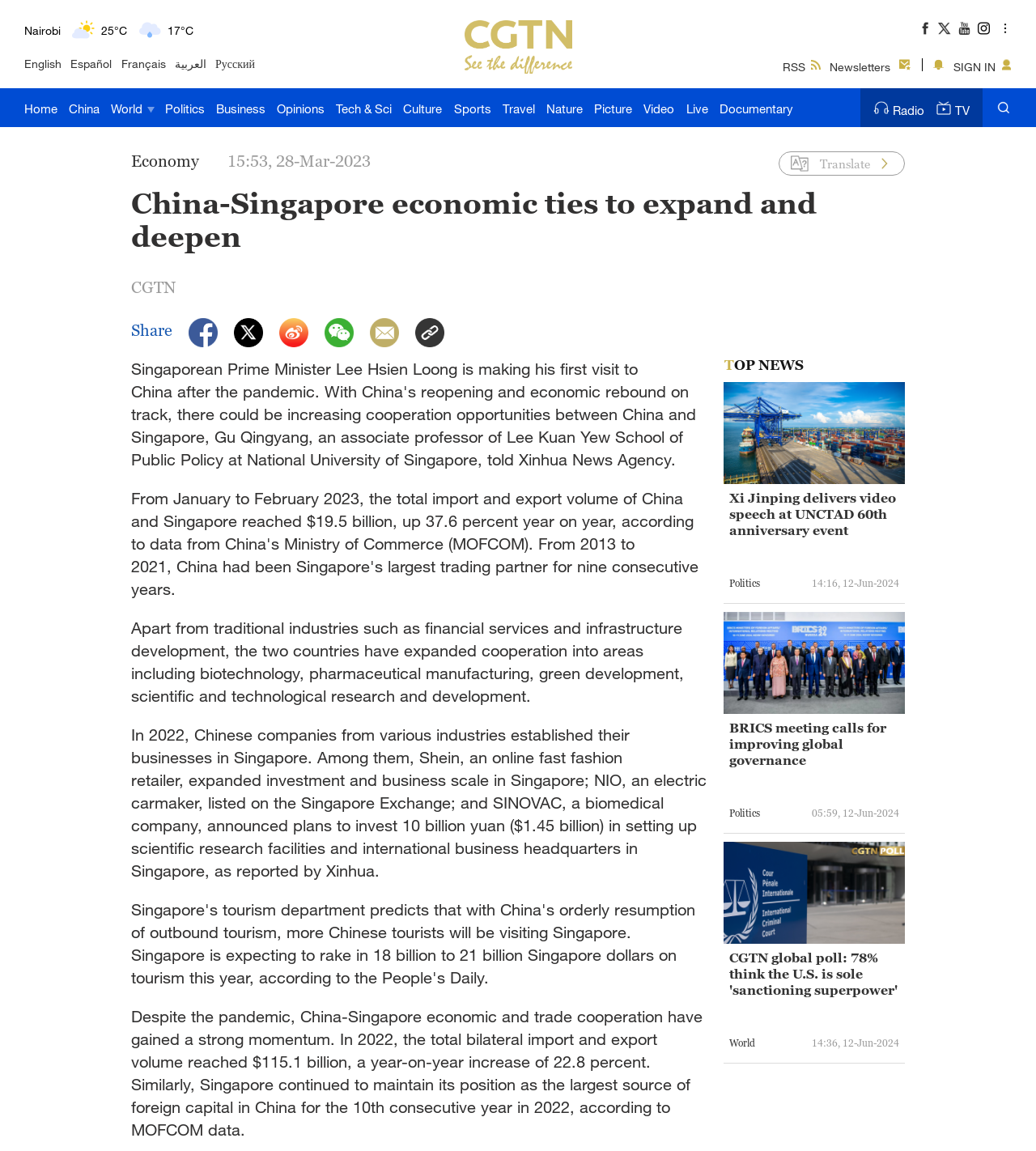Please identify the bounding box coordinates of the element I need to click to follow this instruction: "Subscribe to Newsletters".

[0.797, 0.046, 0.887, 0.067]